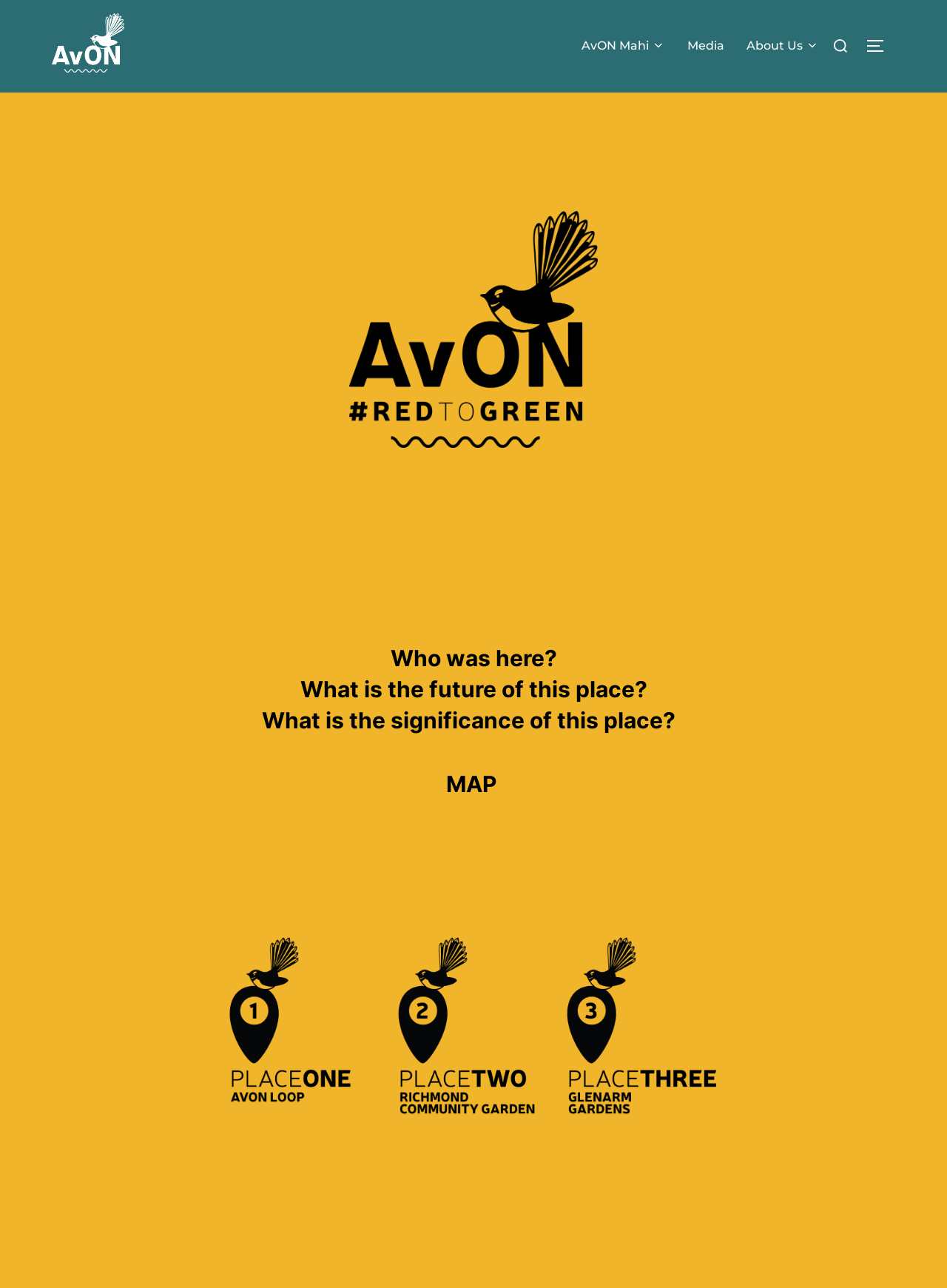Please answer the following question using a single word or phrase: 
How many buttons are in the top-right corner?

2